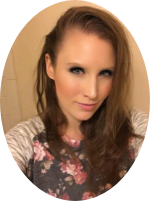What is the shape of the frame surrounding the woman?
Using the picture, provide a one-word or short phrase answer.

Oval